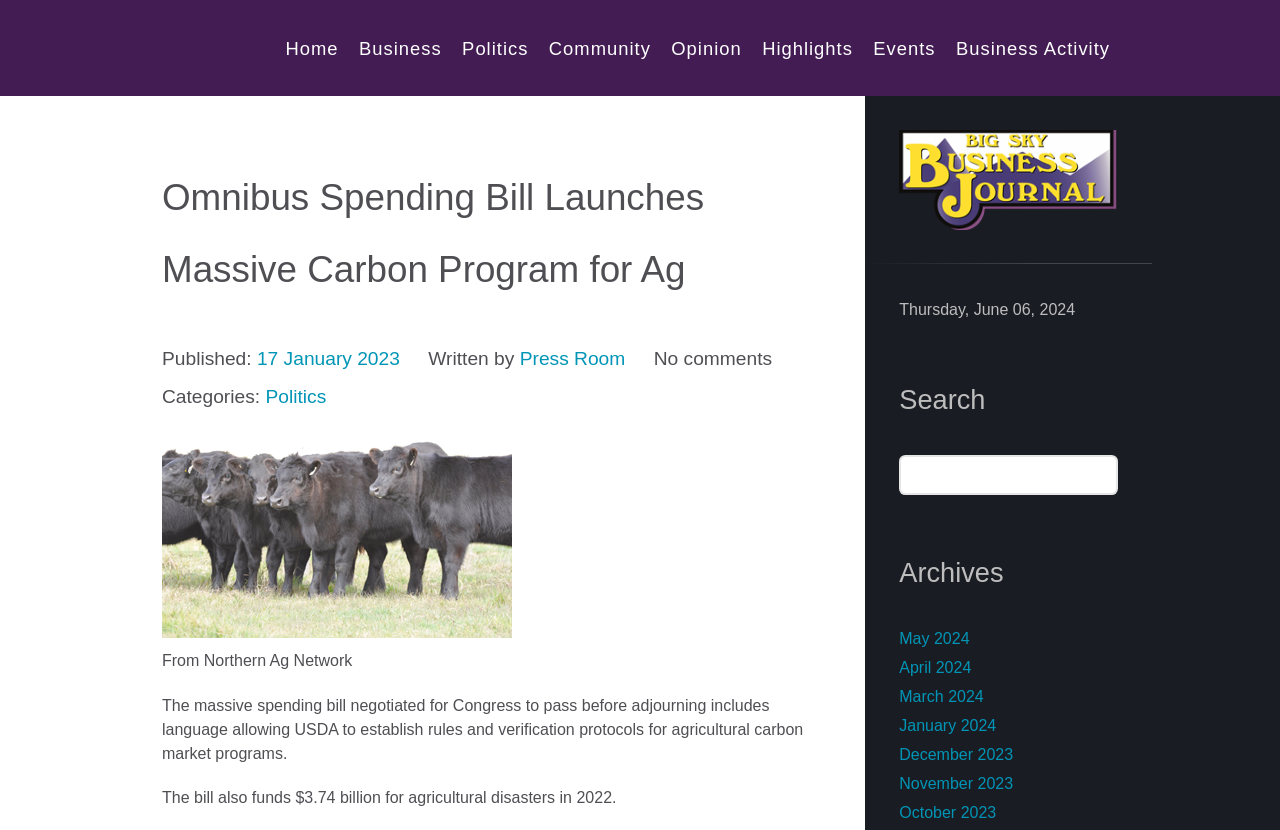Find the bounding box coordinates of the element's region that should be clicked in order to follow the given instruction: "go to home page". The coordinates should consist of four float numbers between 0 and 1, i.e., [left, top, right, bottom].

[0.217, 0.041, 0.271, 0.074]